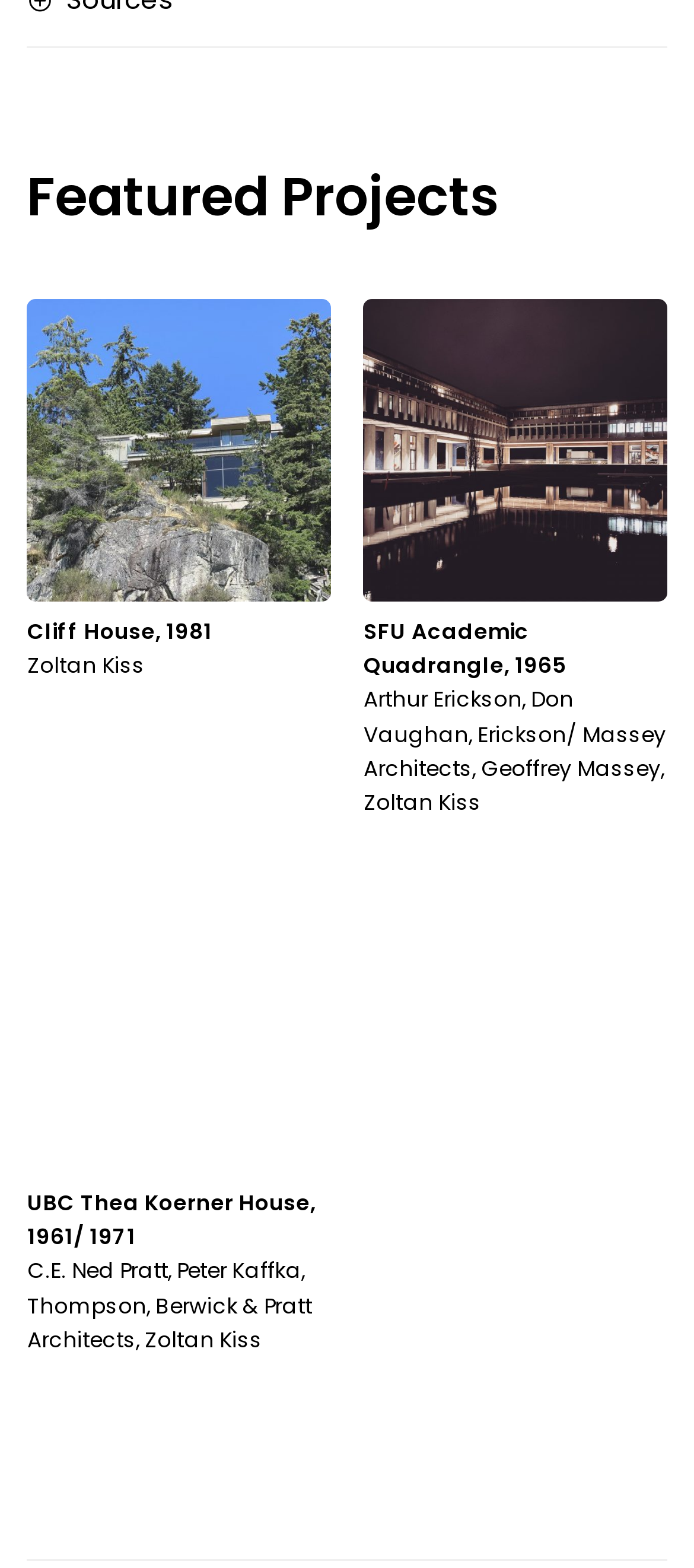What is the year of the UBC Thea Koerner House project?
Deliver a detailed and extensive answer to the question.

The third project is 'UBC Thea Koerner House, 1961/ 1971', and its year is listed as '1961/ 1971', which is a range of years.